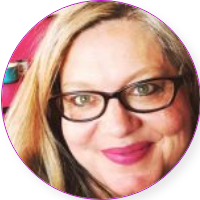What is the color of Lezlee Hays' hair?
Please provide a single word or phrase based on the screenshot.

Light-colored